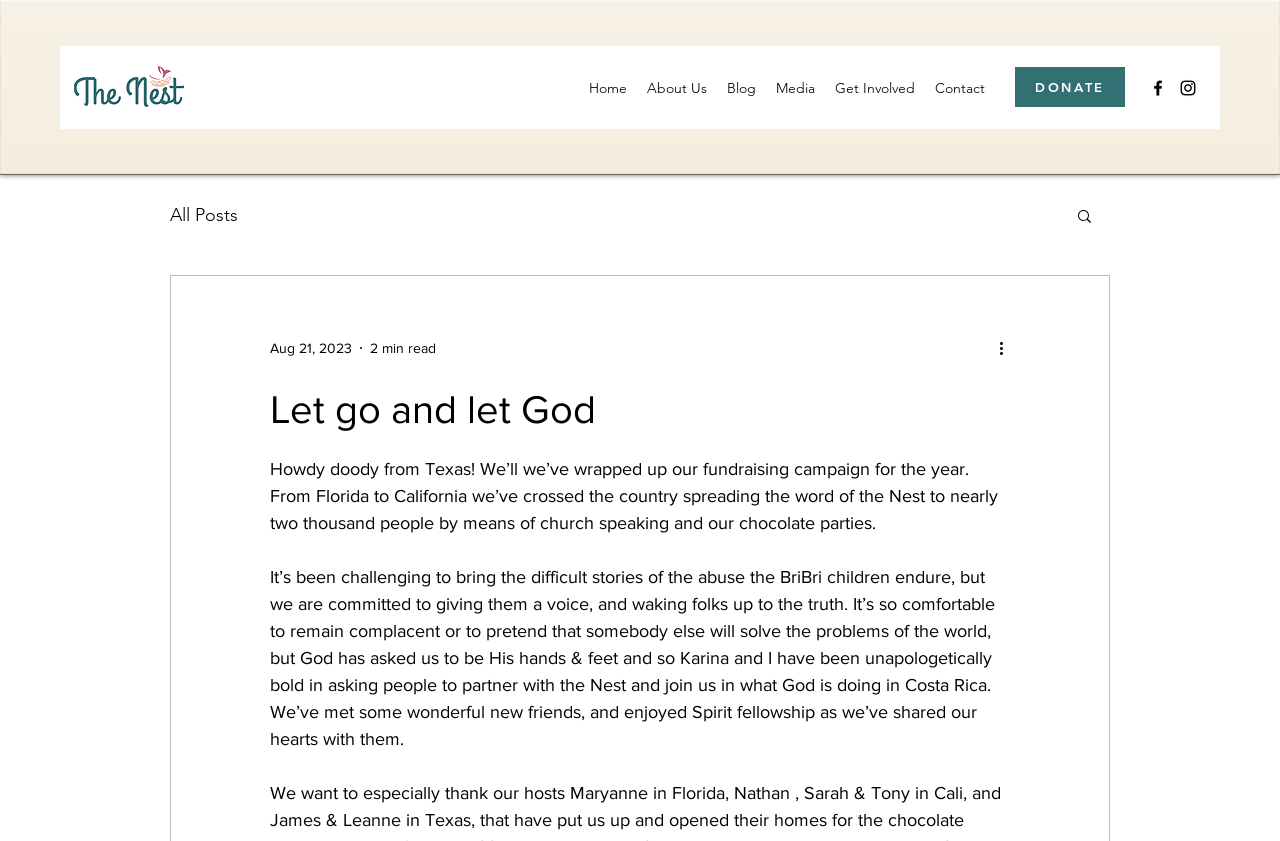Identify the bounding box for the element characterized by the following description: "Get Involved".

[0.645, 0.087, 0.723, 0.122]